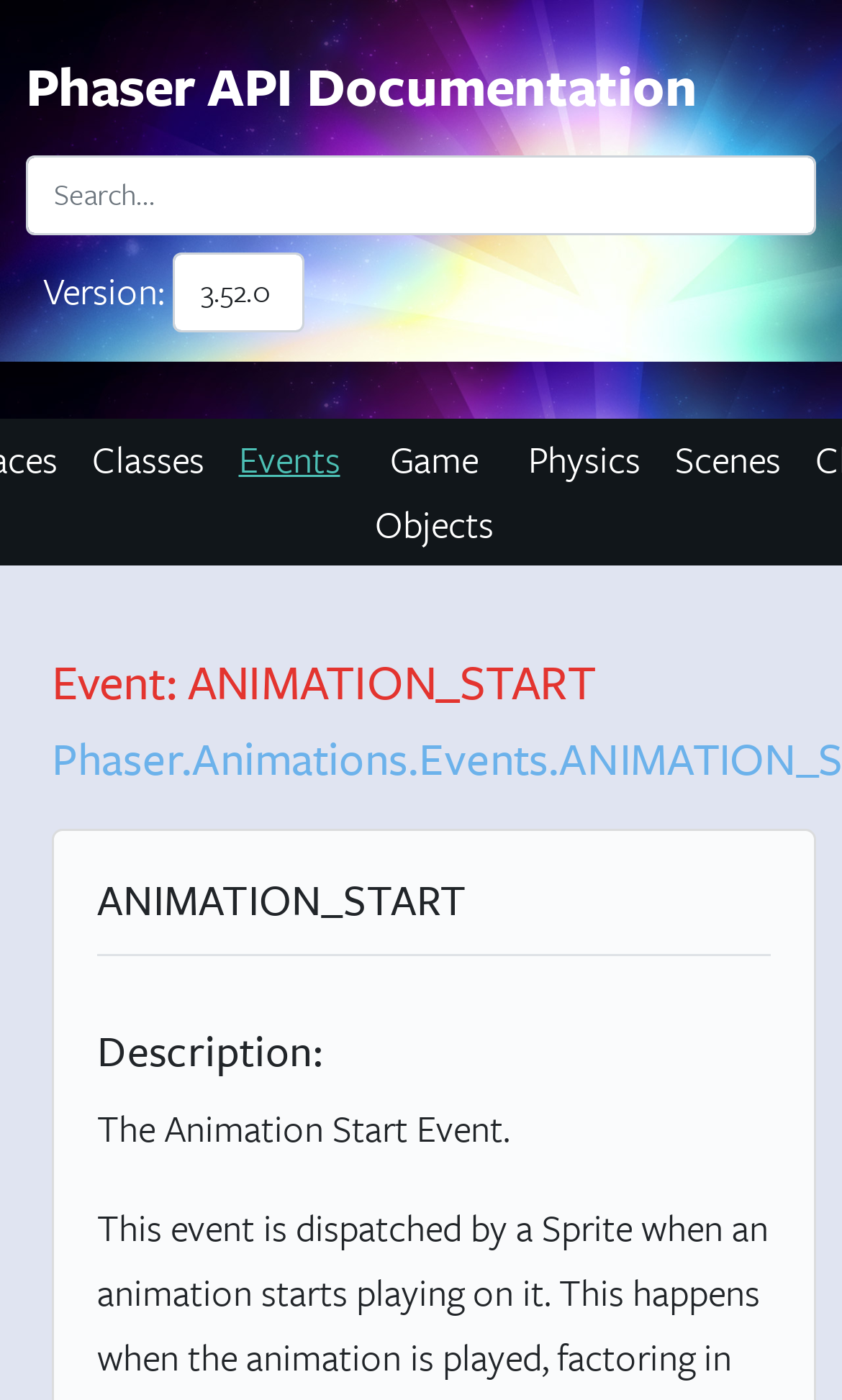Answer the question using only a single word or phrase: 
How many links are there in the top navigation bar?

5